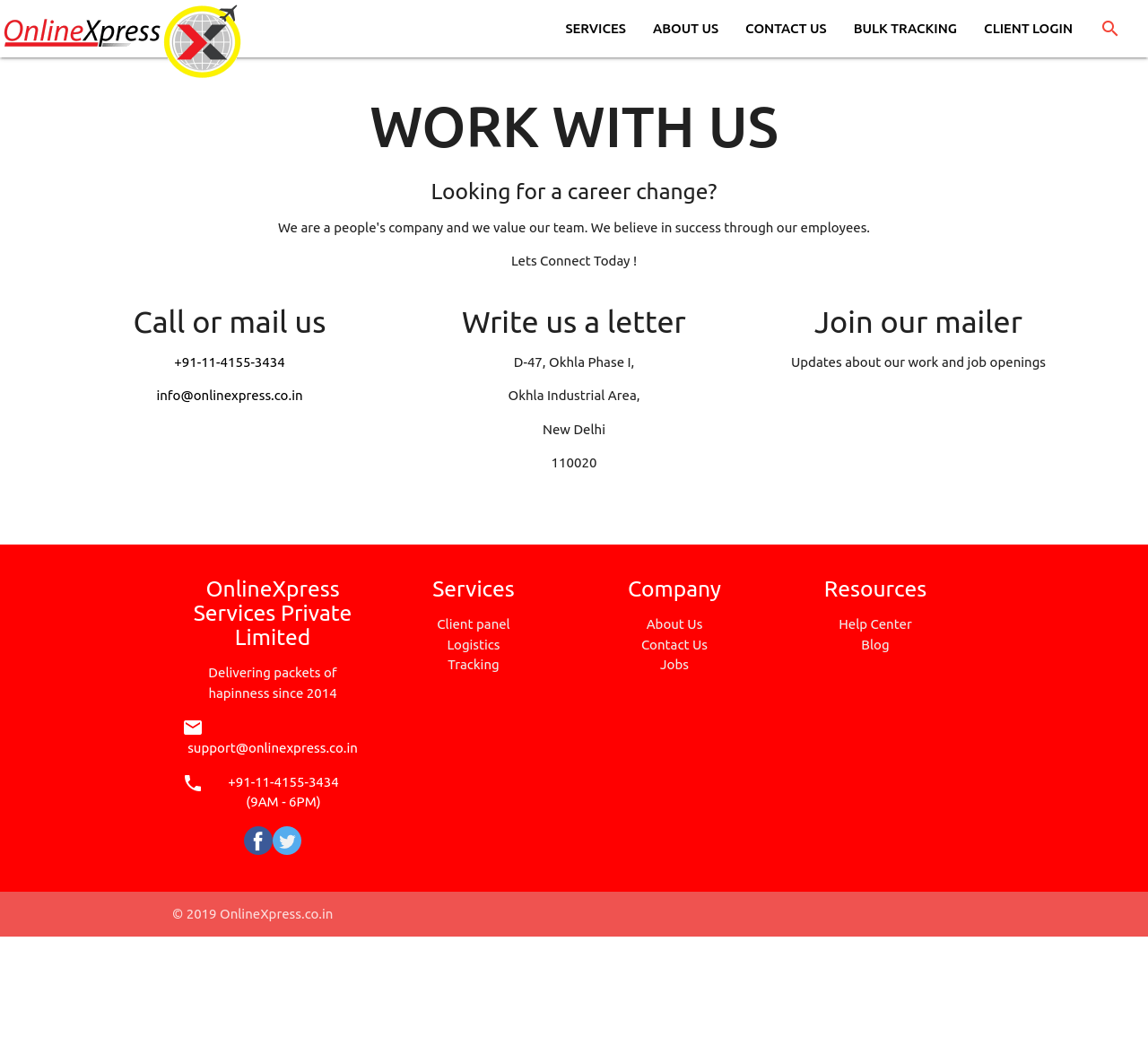Determine the bounding box coordinates of the section I need to click to execute the following instruction: "Click Client panel". Provide the coordinates as four float numbers between 0 and 1, i.e., [left, top, right, bottom].

[0.381, 0.585, 0.444, 0.599]